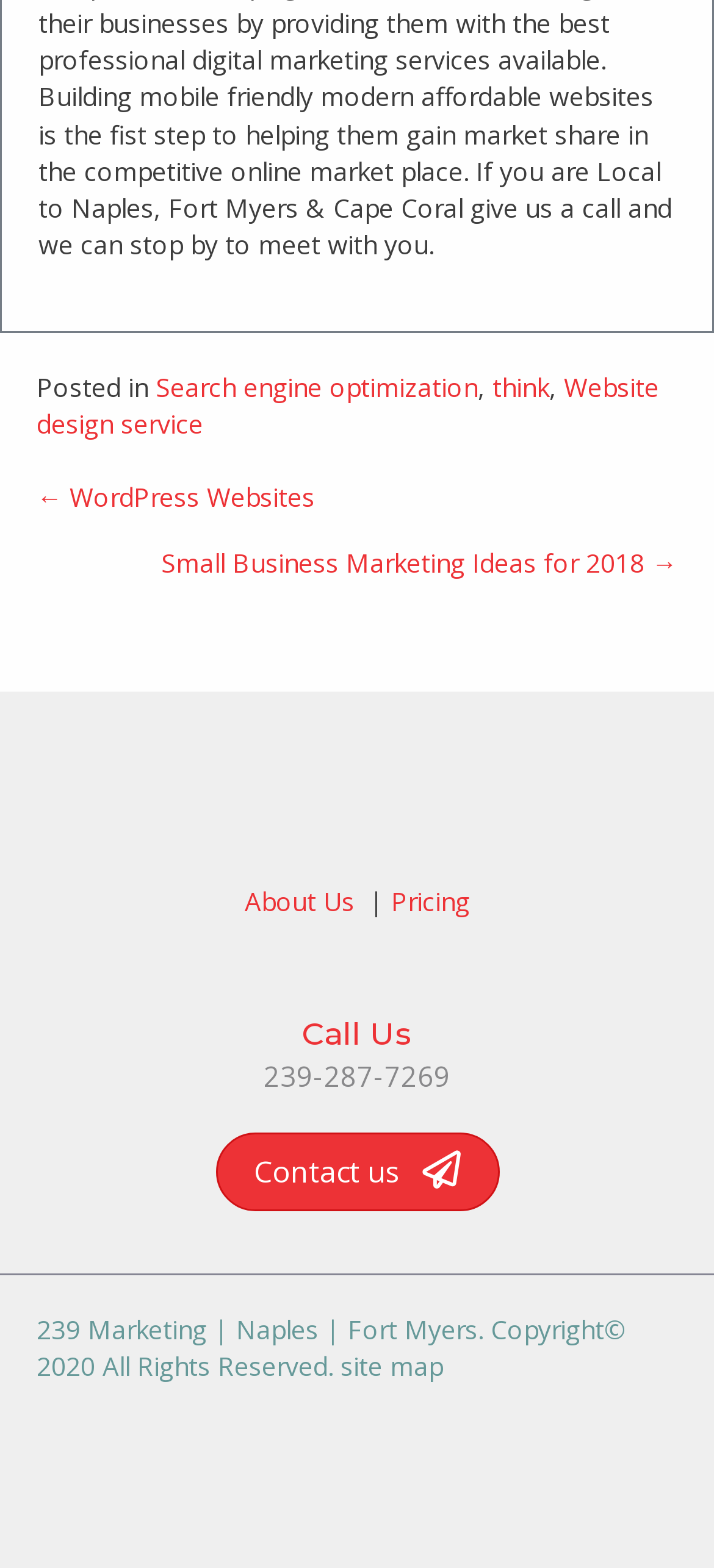Based on the provided description, "site map", find the bounding box of the corresponding UI element in the screenshot.

[0.477, 0.861, 0.621, 0.883]